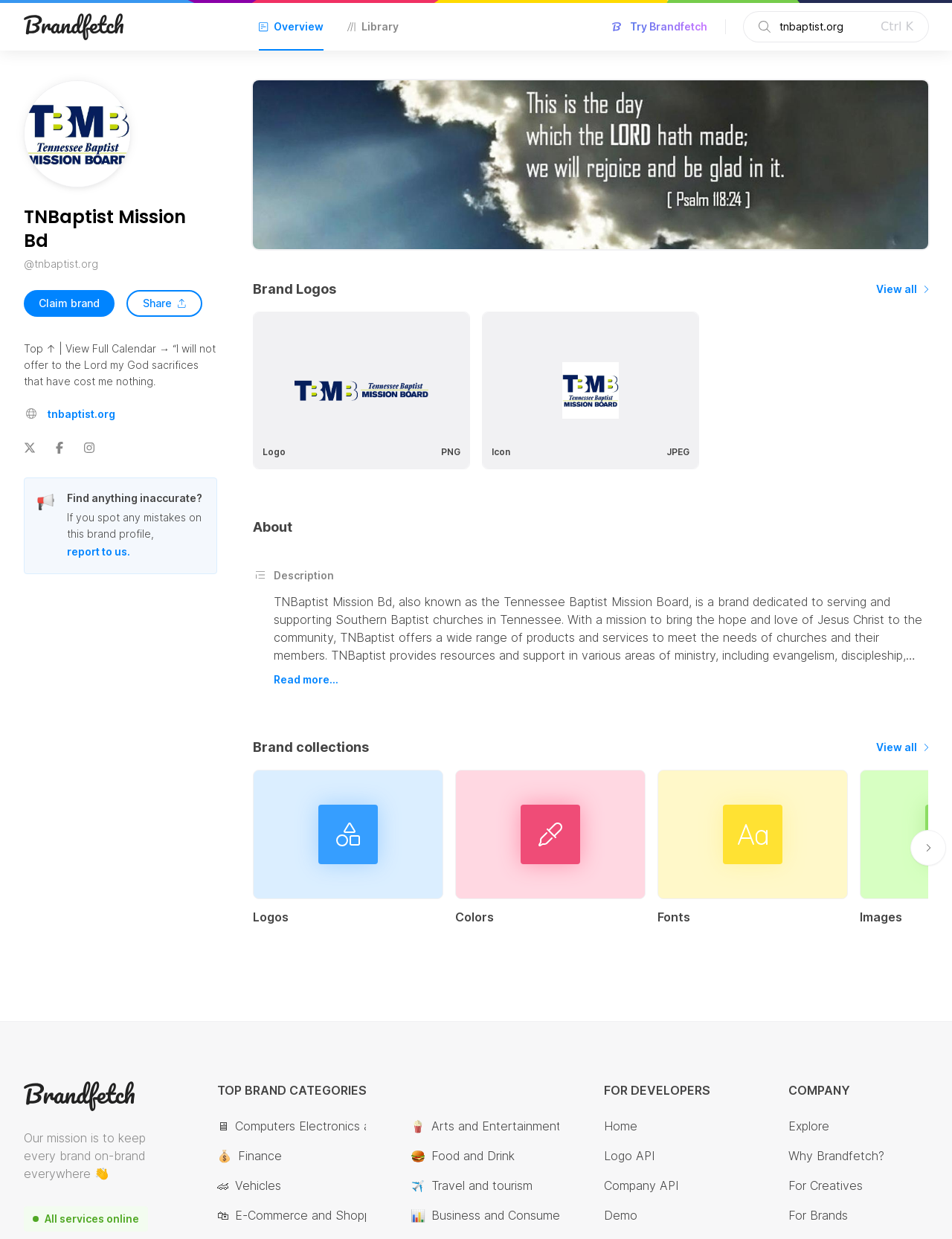Generate a thorough description of the webpage.

The webpage is dedicated to the TNBaptist Mission Board, providing an overview of the organization and its brand assets. At the top, there is a logo of Brandfetch, a symbol of the TNBaptist Mission Board, and a search bar where users can enter a brand to get started. Below the search bar, there is a navigation menu with links to "Overview", "Library", and a call-to-action button "Claim brand".

On the left side of the page, there is a section displaying the TNBaptist Mission Board's logo, along with a brief description and a "Share" button. Below this section, there is a quote and a link to the organization's website.

The main content area is divided into several sections. The first section is dedicated to the brand's logos, with multiple images of different logos and a link to view all logos. The second section provides an about description of the TNBaptist Mission Board, detailing its mission and services. There is also a "Read more..." link to learn more about the organization.

The next section is titled "Brand collections" and has a link to view all collections. Below this section, there are four tabs labeled "Logos", "Colors", "Fonts", and "Images", which likely provide access to the organization's brand assets.

At the bottom of the page, there is a section titled "TOP BRAND CATEGORIES" with links to various categories such as Computers Electronics and Technology, Arts and Entertainment, Finance, and more. There is also a section titled "FOR DEVELOPERS" with links to the Logo API, Company API, Demo, and other resources. Finally, there is a "COMPANY" section with links to explore the company, learn why Brandfetch is useful, and access resources for creatives and brands.